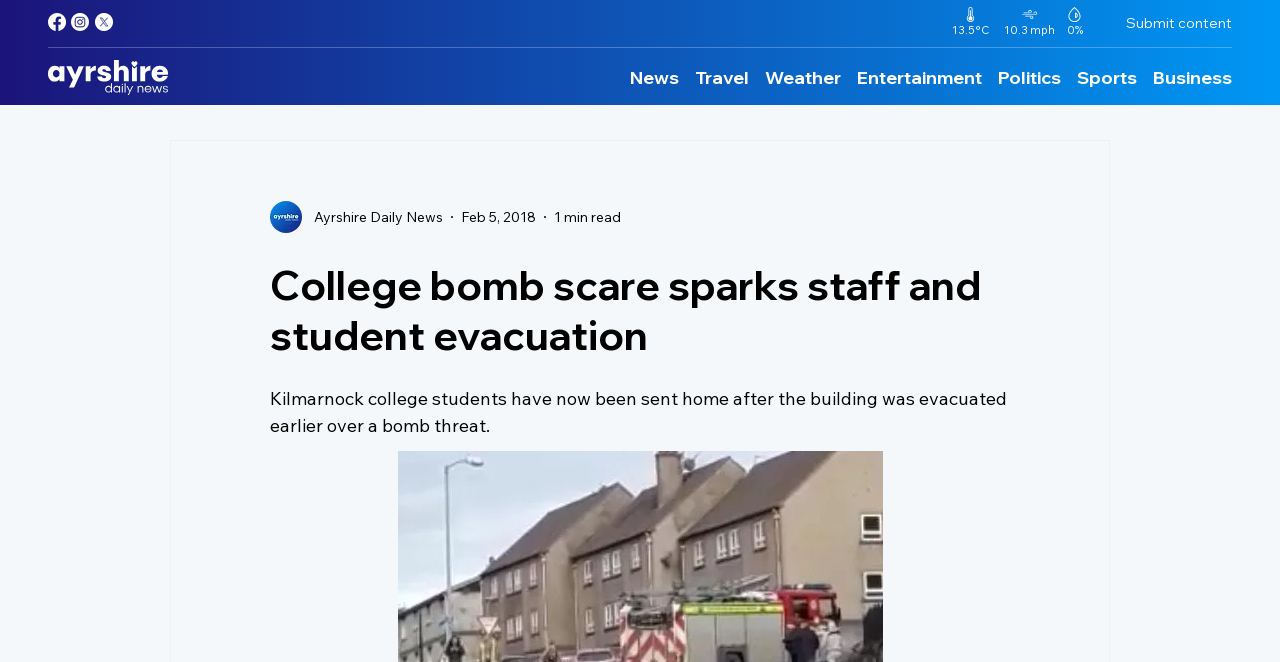Locate the bounding box coordinates of the element that needs to be clicked to carry out the instruction: "Go to News page". The coordinates should be given as four float numbers ranging from 0 to 1, i.e., [left, top, right, bottom].

[0.492, 0.1, 0.53, 0.134]